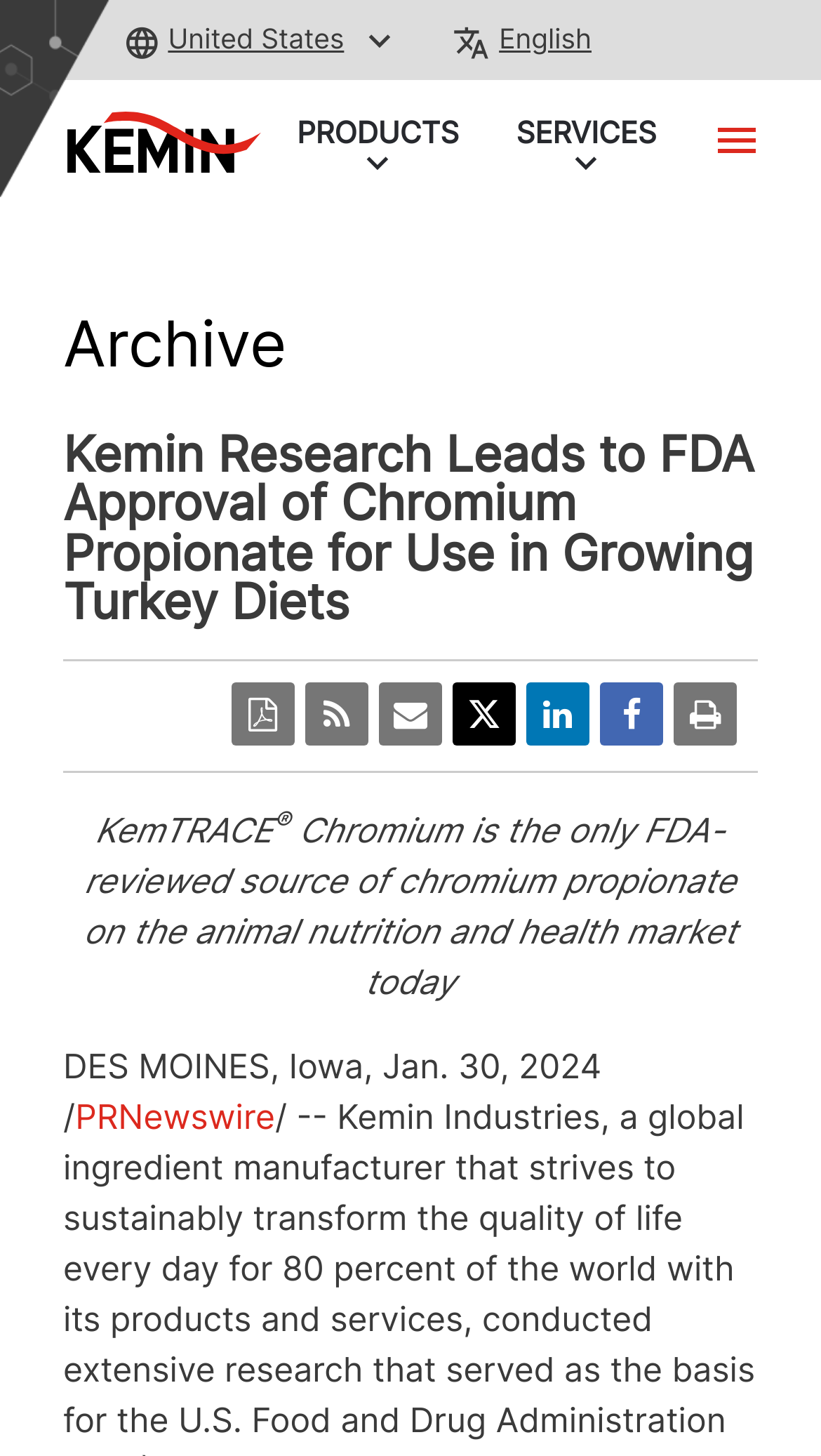Give a detailed account of the webpage's layout and content.

The webpage appears to be a news article or press release from Kemin Industries, a company in the animal nutrition and health market. At the top left corner, there is a Kemin logo, which is an image. Next to the logo, there are links to select the region and language, including "United States" and "English". 

On the top navigation bar, there are links to "PRODUCTS" and "SERVICES", both accompanied by an icon. On the far right side of the navigation bar, there is a button with an icon. 

Below the navigation bar, there is a heading that reads "Archive". The main title of the article, "Kemin Research Leads to FDA Approval of Chromium Propionate for Use in Growing Turkey Diets", is displayed prominently. 

The article begins with a paragraph that mentions KemTRACE, a chromium propionate product, and its significance in the animal nutrition and health market. The text also includes the location "DES MOINES, Iowa" and the date "Jan. 30, 2024". 

On the right side of the article, there are several social media links, represented by icons, including Facebook, Twitter, LinkedIn, and others. At the bottom of the article, there is a link to the source of the news, "PRNewswire".